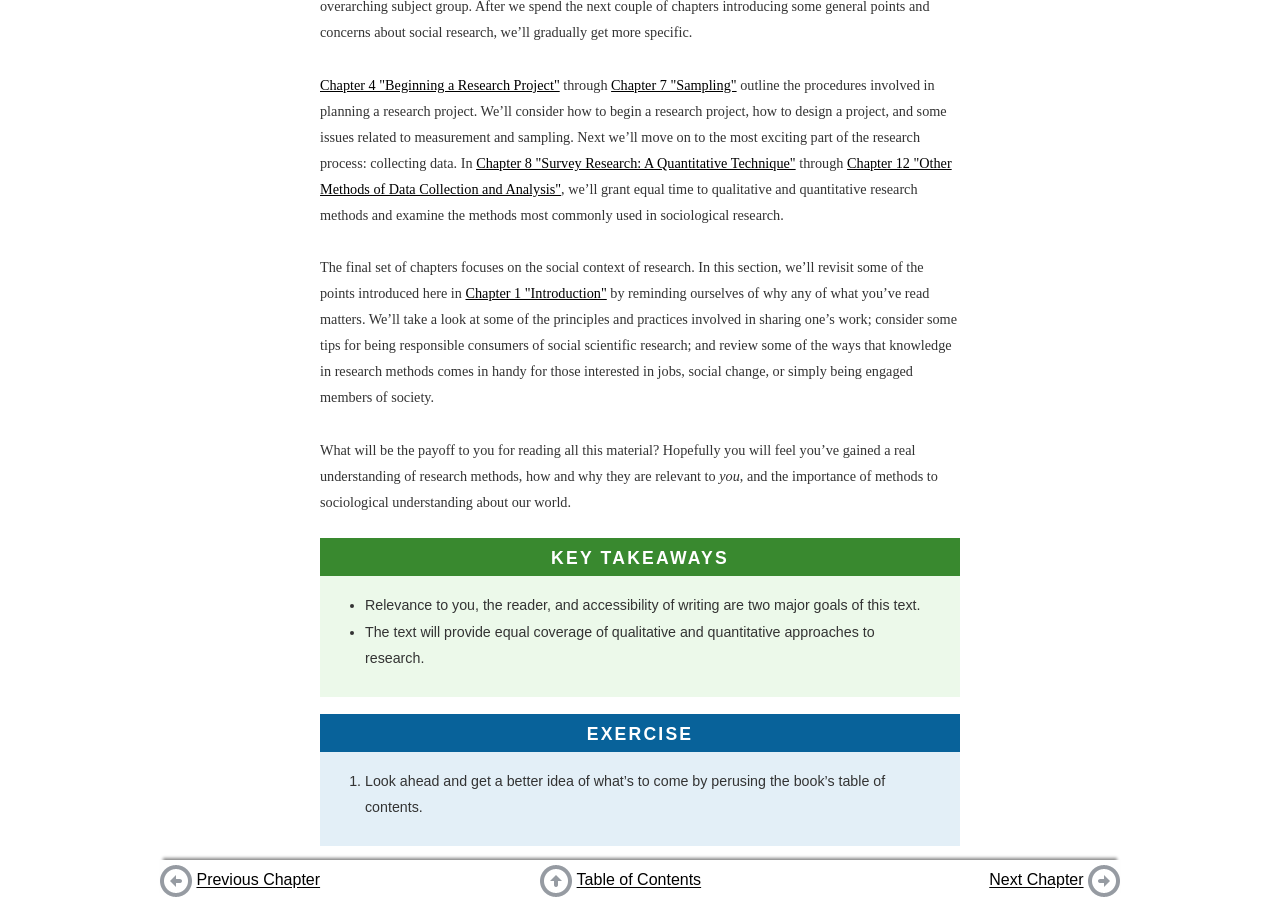What is the author's goal for the reader?
Can you provide a detailed and comprehensive answer to the question?

According to the text, the author's goal is for the reader to gain a real understanding of research methods and their relevance to sociological understanding about our world.